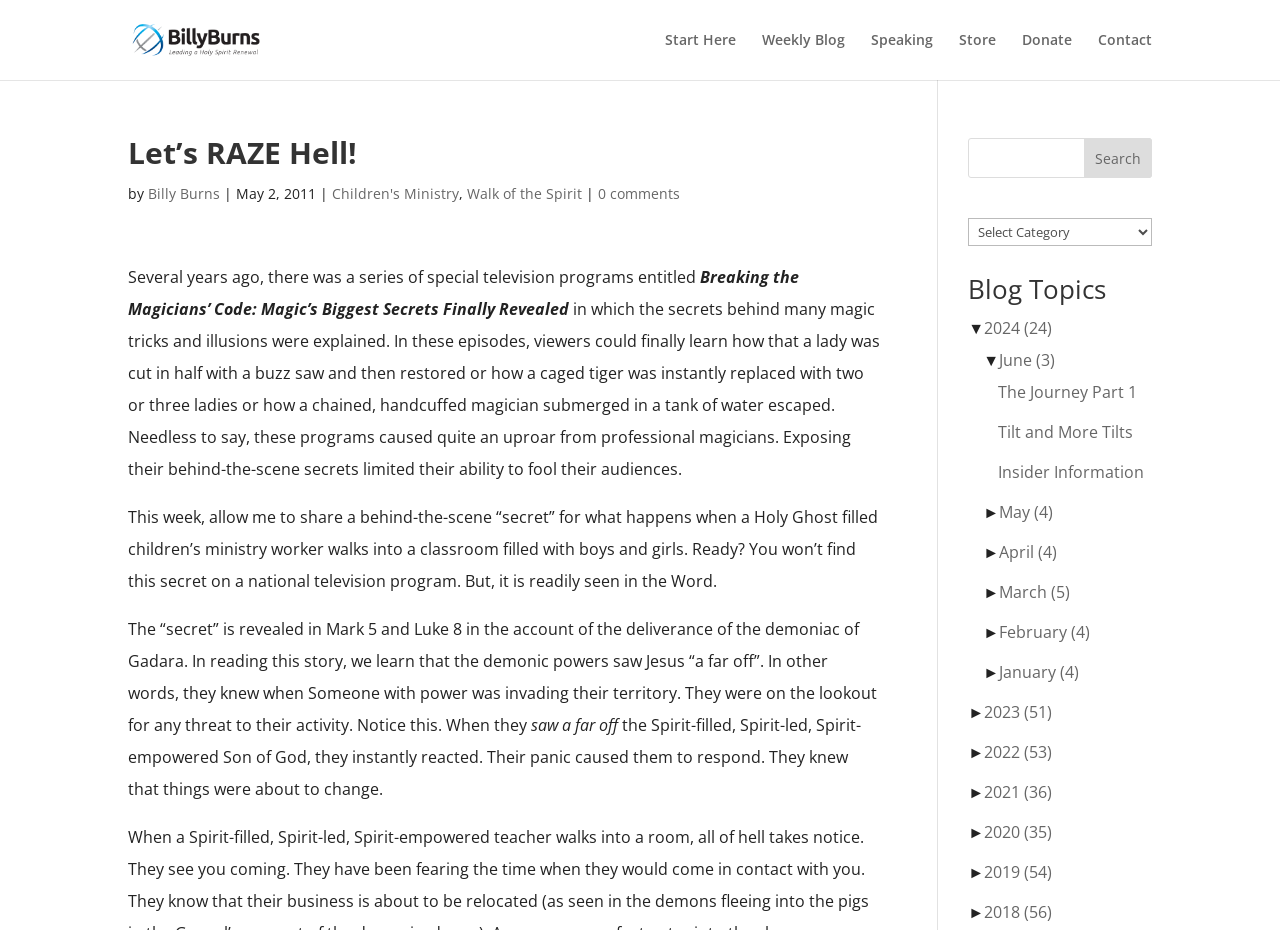Could you specify the bounding box coordinates for the clickable section to complete the following instruction: "Click on the 'Start Here' link"?

[0.52, 0.035, 0.575, 0.086]